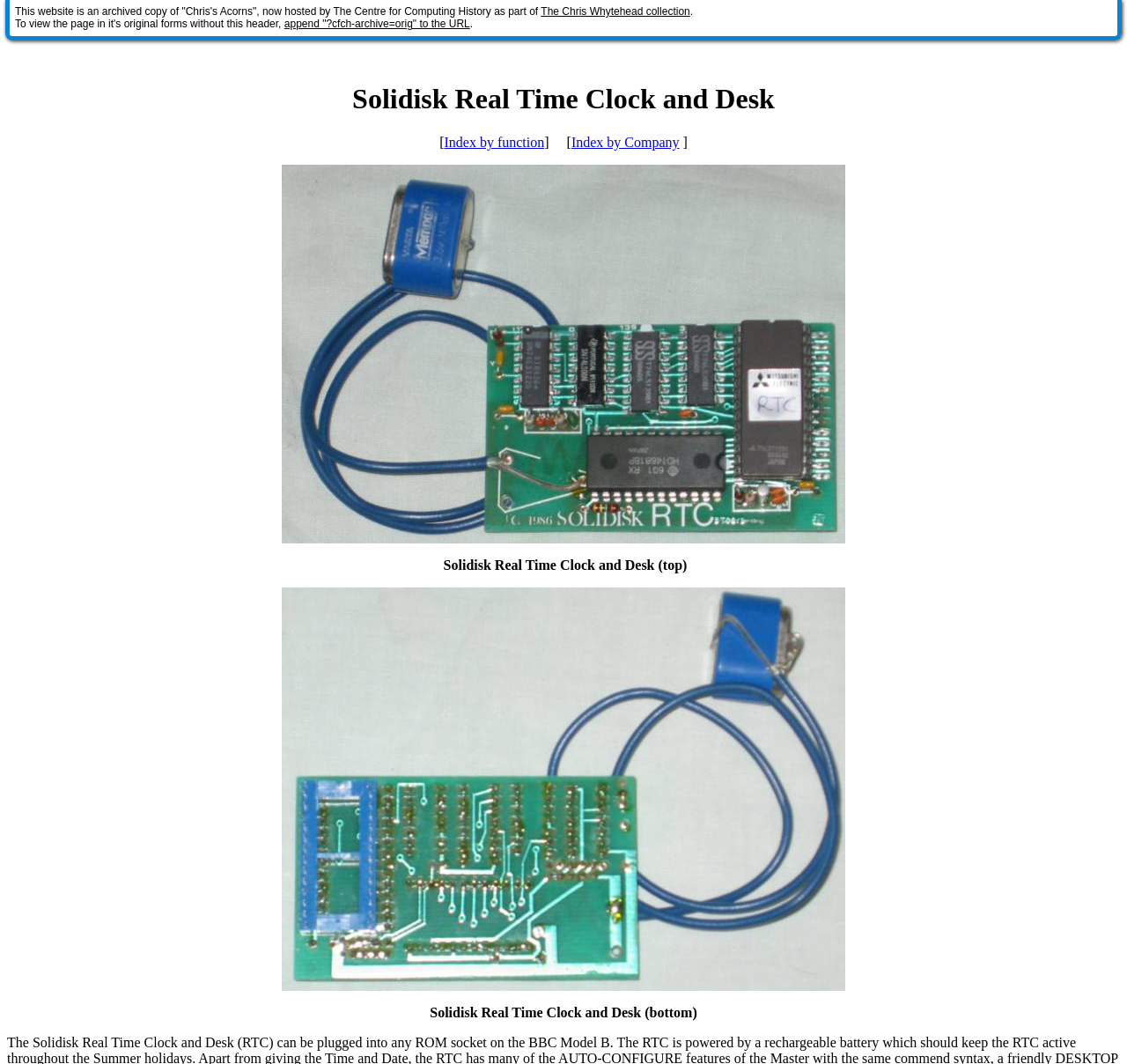Bounding box coordinates should be provided in the format (top-left x, top-left y, bottom-right x, bottom-right y) with all values between 0 and 1. Identify the bounding box for this UI element: The Chris Whytehead collection

[0.48, 0.005, 0.612, 0.017]